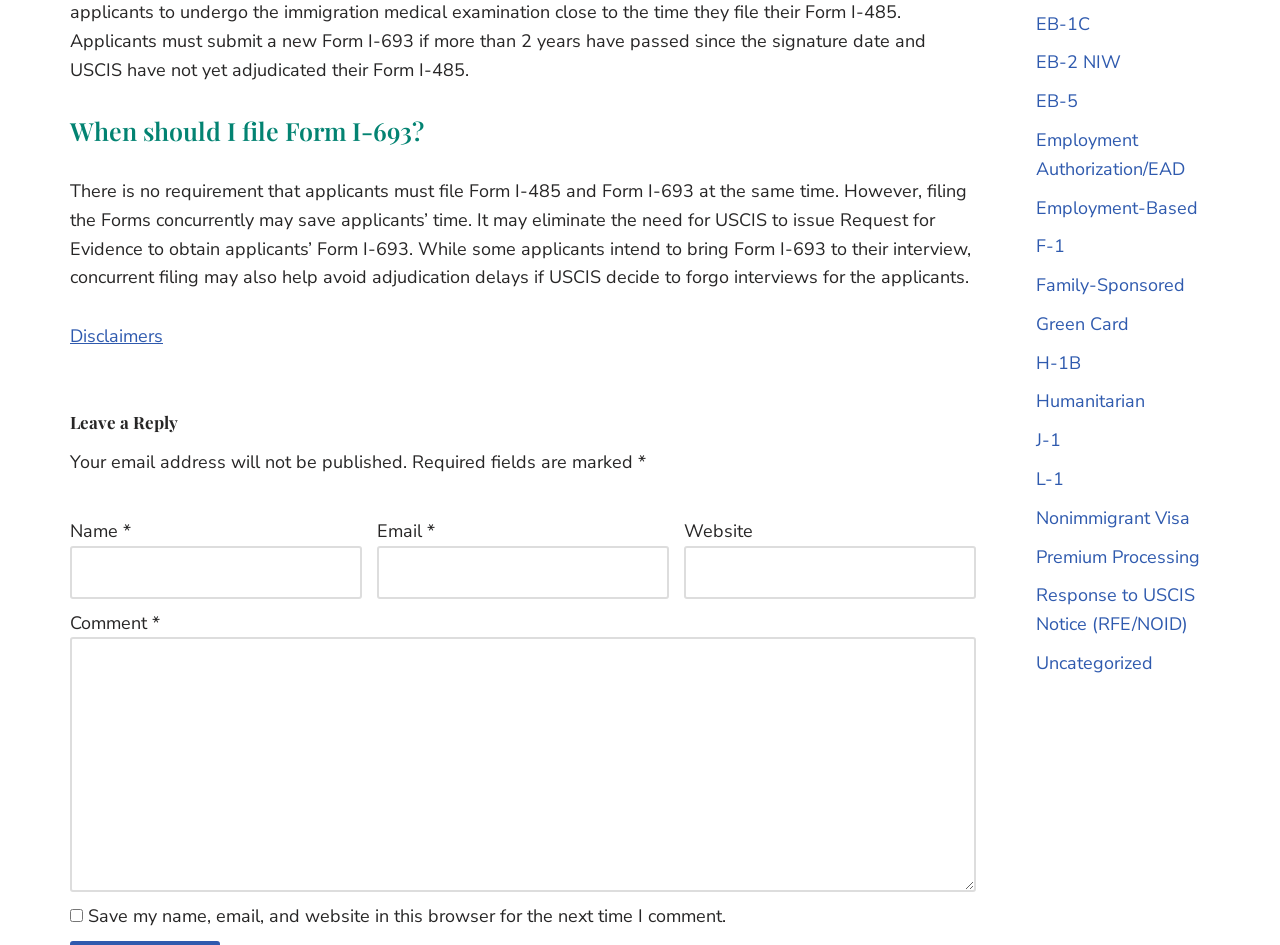Please determine the bounding box coordinates for the UI element described here. Use the format (top-left x, top-left y, bottom-right x, bottom-right y) with values bounded between 0 and 1: Response to USCIS Notice (RFE/NOID)

[0.809, 0.617, 0.934, 0.673]